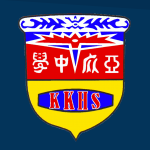What color is the text 'KKHS' in?
Based on the screenshot, respond with a single word or phrase.

Bold blue